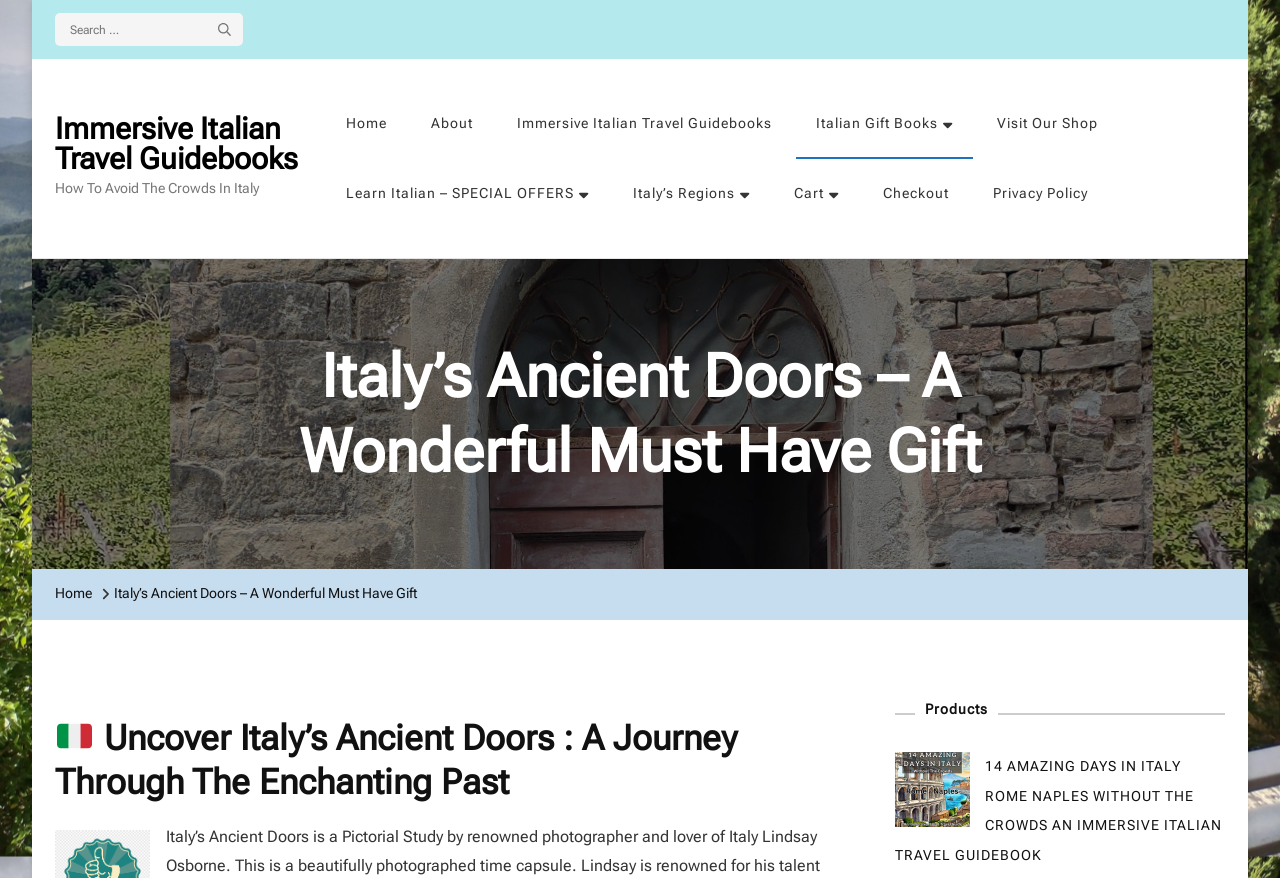What is the search button text?
Using the image, respond with a single word or phrase.

SEARCH